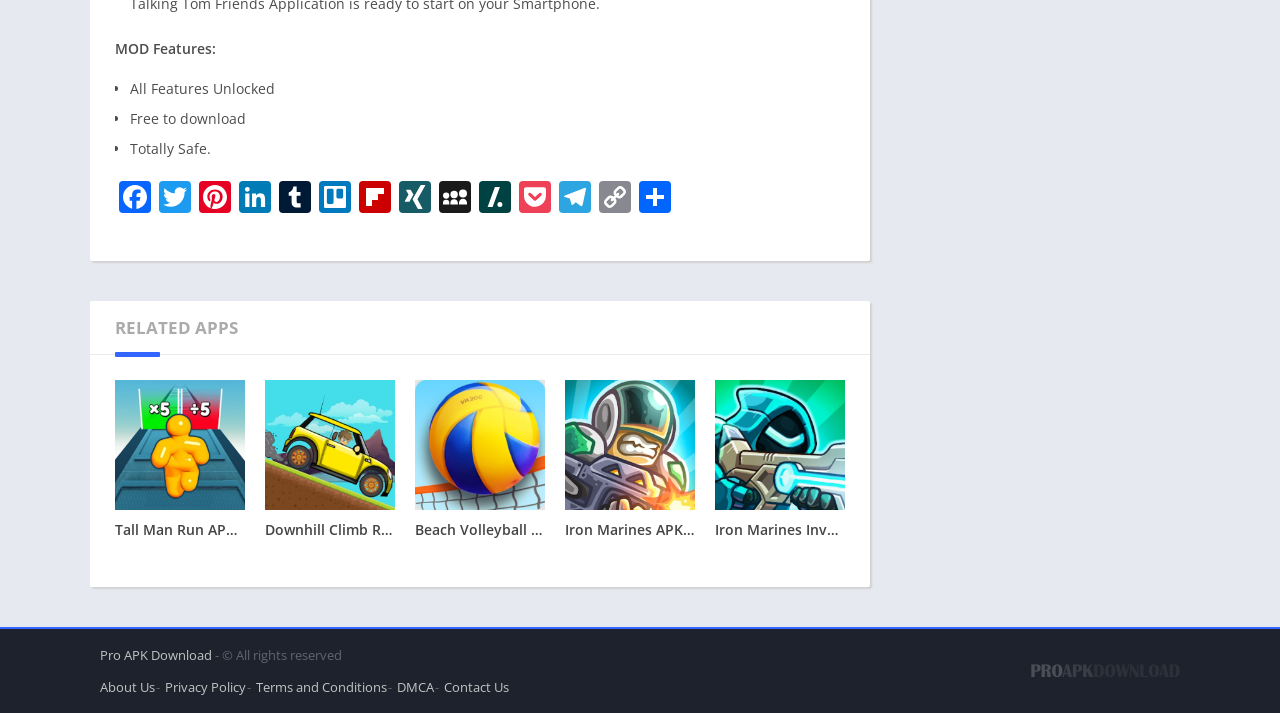Respond to the question with just a single word or phrase: 
What are the social media platforms listed on the website?

Facebook, Twitter, Pinterest, etc.